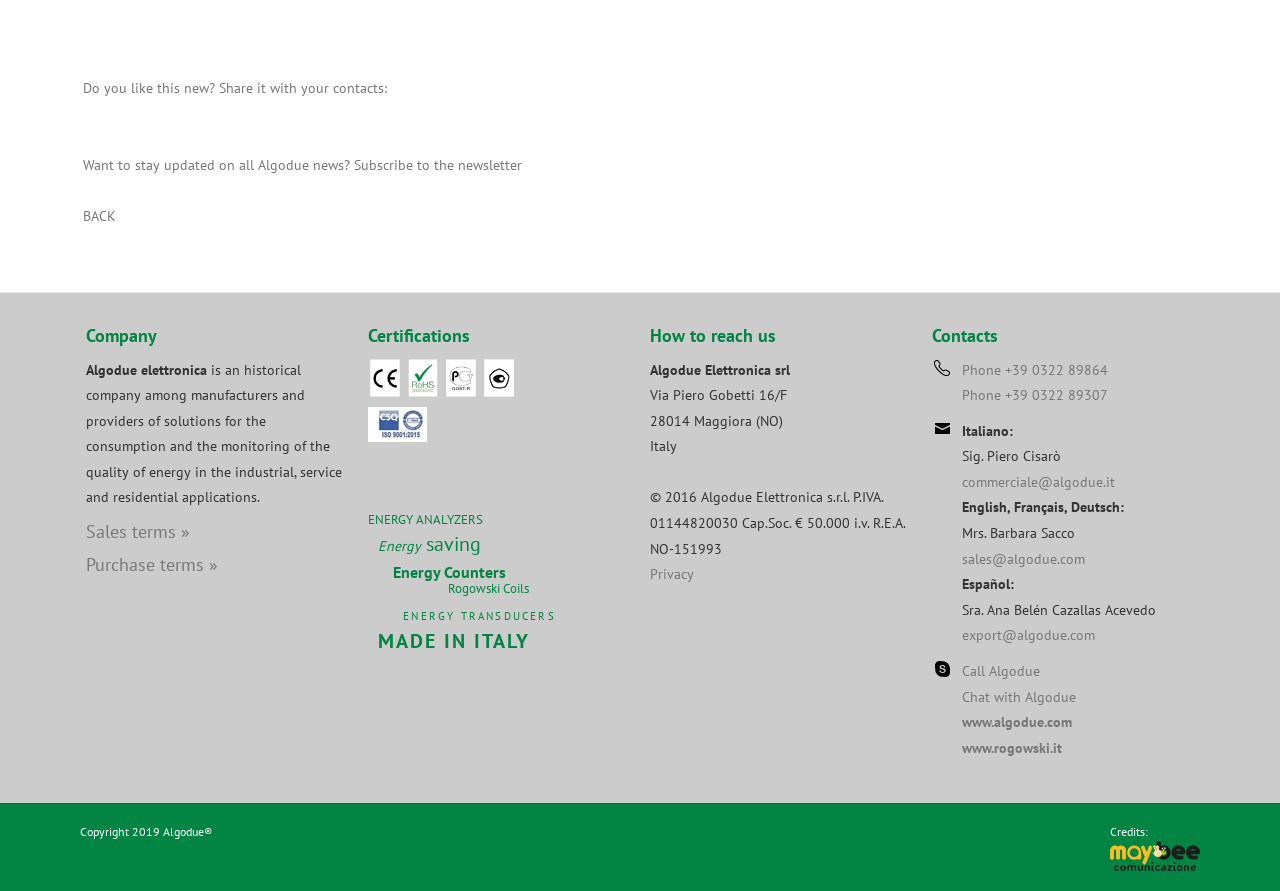Determine the bounding box coordinates for the area that needs to be clicked to fulfill this task: "Subscribe to the newsletter". The coordinates must be given as four float numbers between 0 and 1, i.e., [left, top, right, bottom].

[0.276, 0.175, 0.408, 0.195]